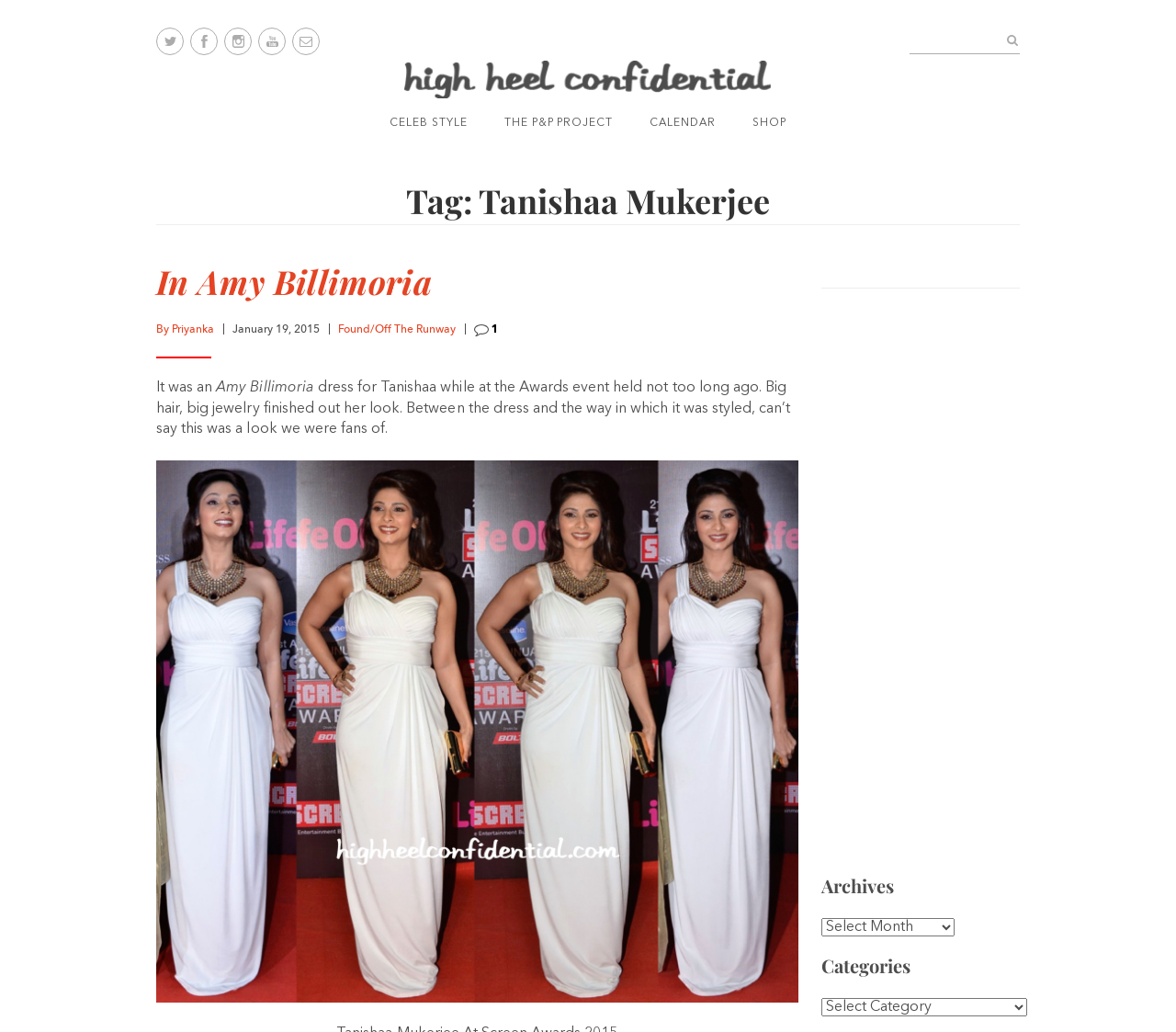Identify the bounding box coordinates for the region to click in order to carry out this instruction: "View CELEB STYLE page". Provide the coordinates using four float numbers between 0 and 1, formatted as [left, top, right, bottom].

[0.331, 0.112, 0.398, 0.127]